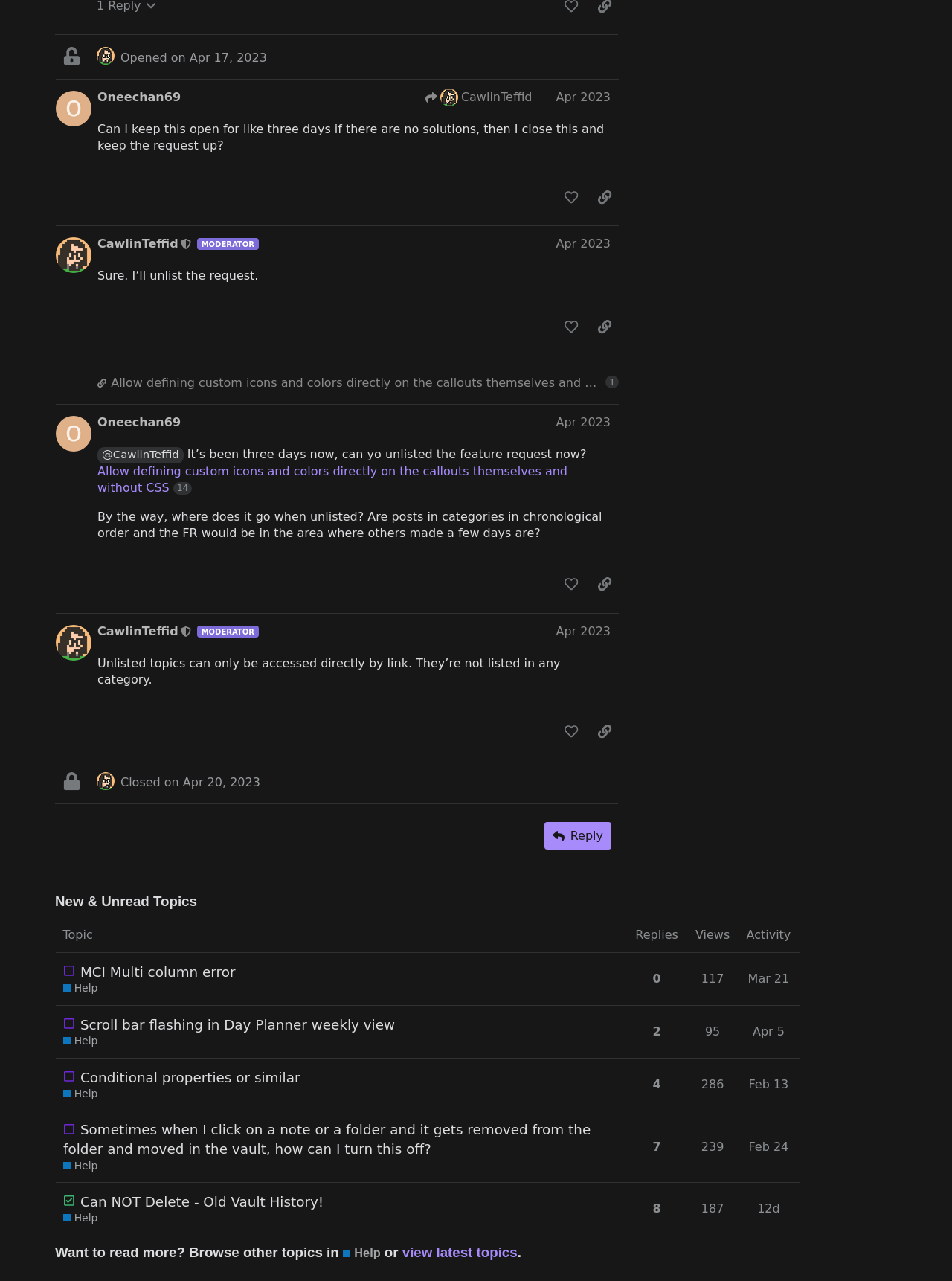Refer to the image and answer the question with as much detail as possible: Who is the moderator of this forum?

I found the label 'This user is a moderator' next to the username 'CawlinTeffid' in multiple posts, indicating that CawlinTeffid is a moderator of this forum.